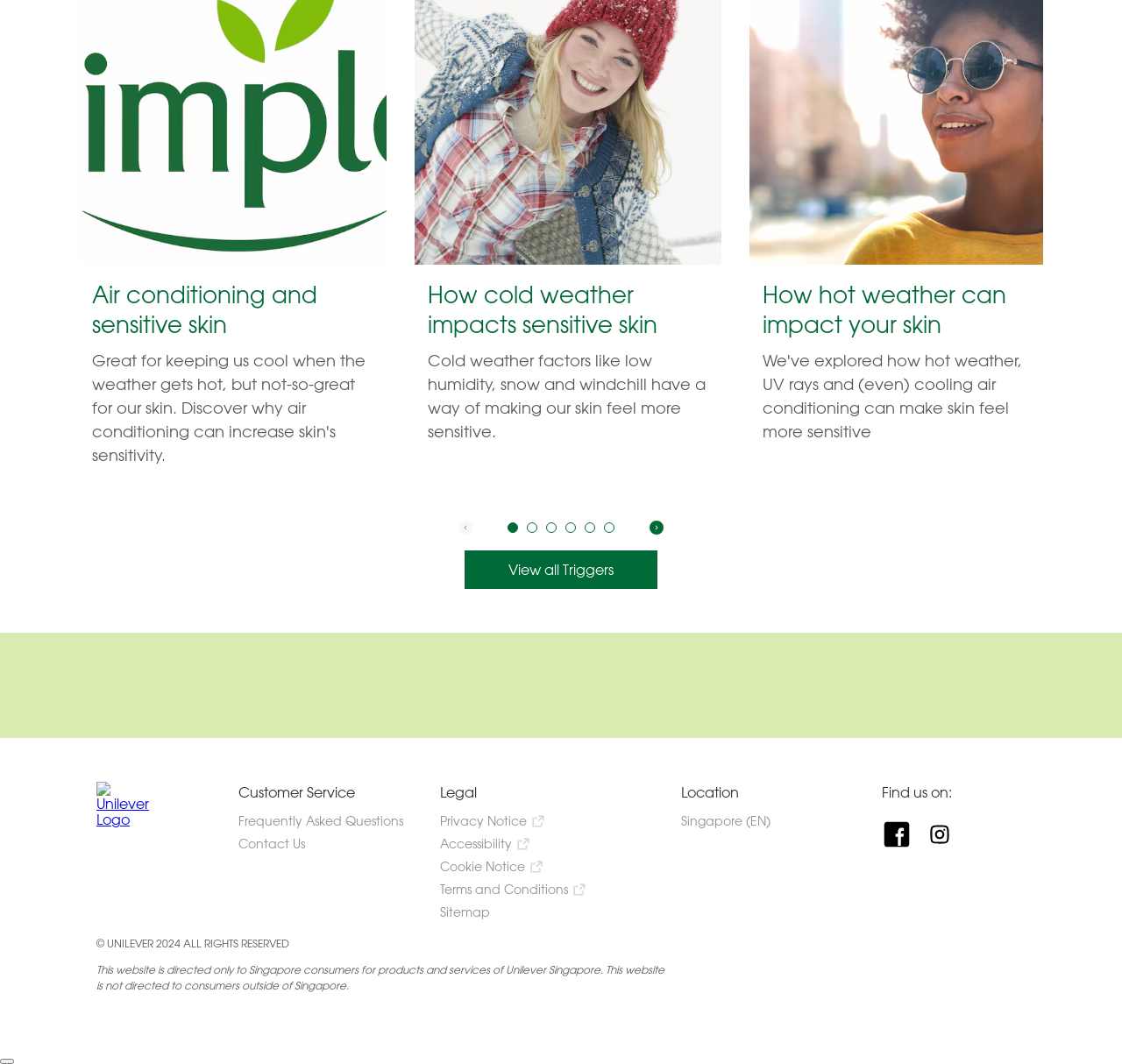Provide a brief response using a word or short phrase to this question:
What is the company logo located at?

Top left